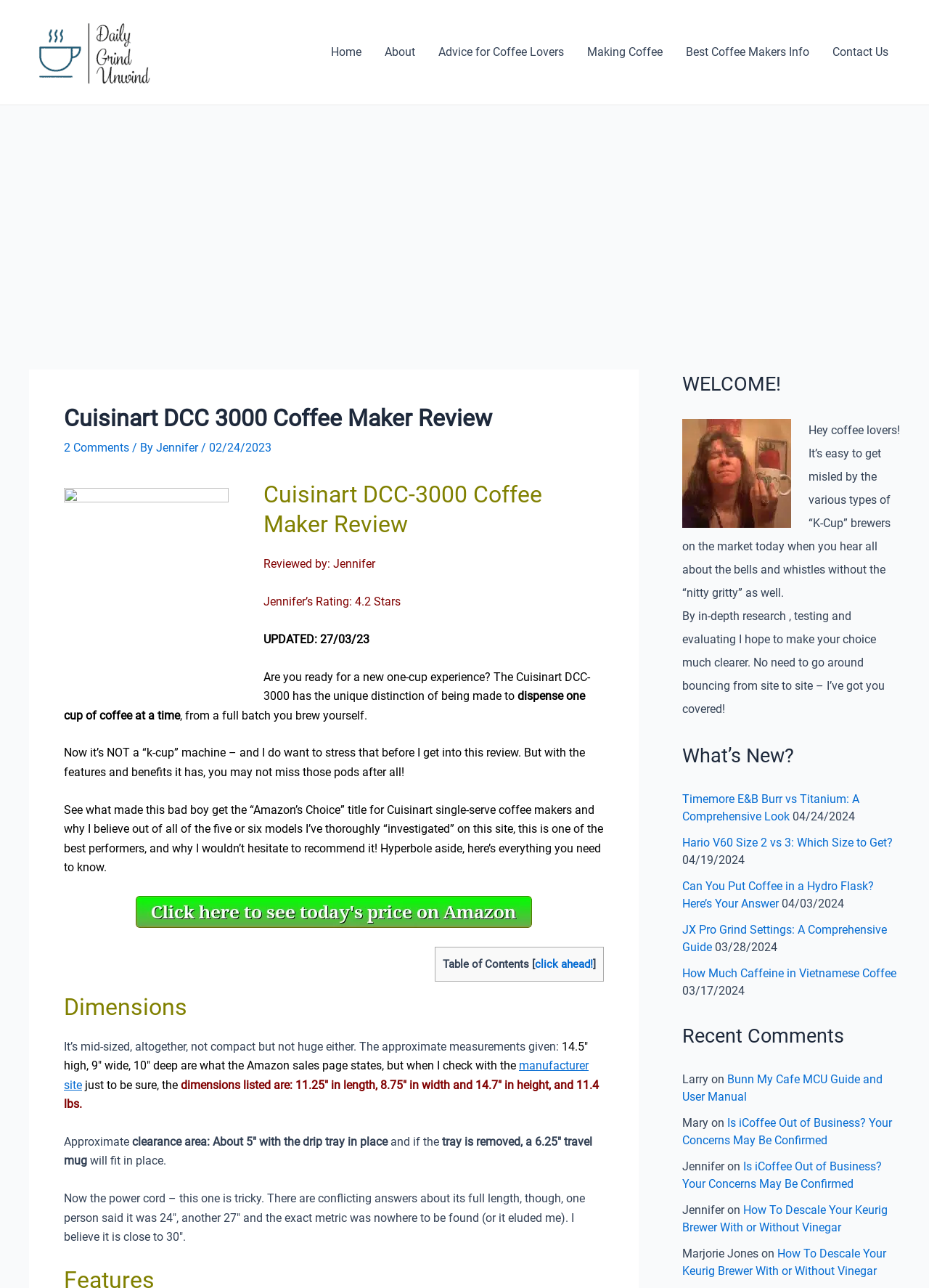What is the approximate height of the Cuisinart DCC-3000 Coffee Maker?
Please respond to the question with as much detail as possible.

The dimensions of the coffee maker are mentioned in the 'Dimensions' section of the webpage, where it says '14.5″ high, 9″ wide, 10″ deep are what the Amazon sales page states'.